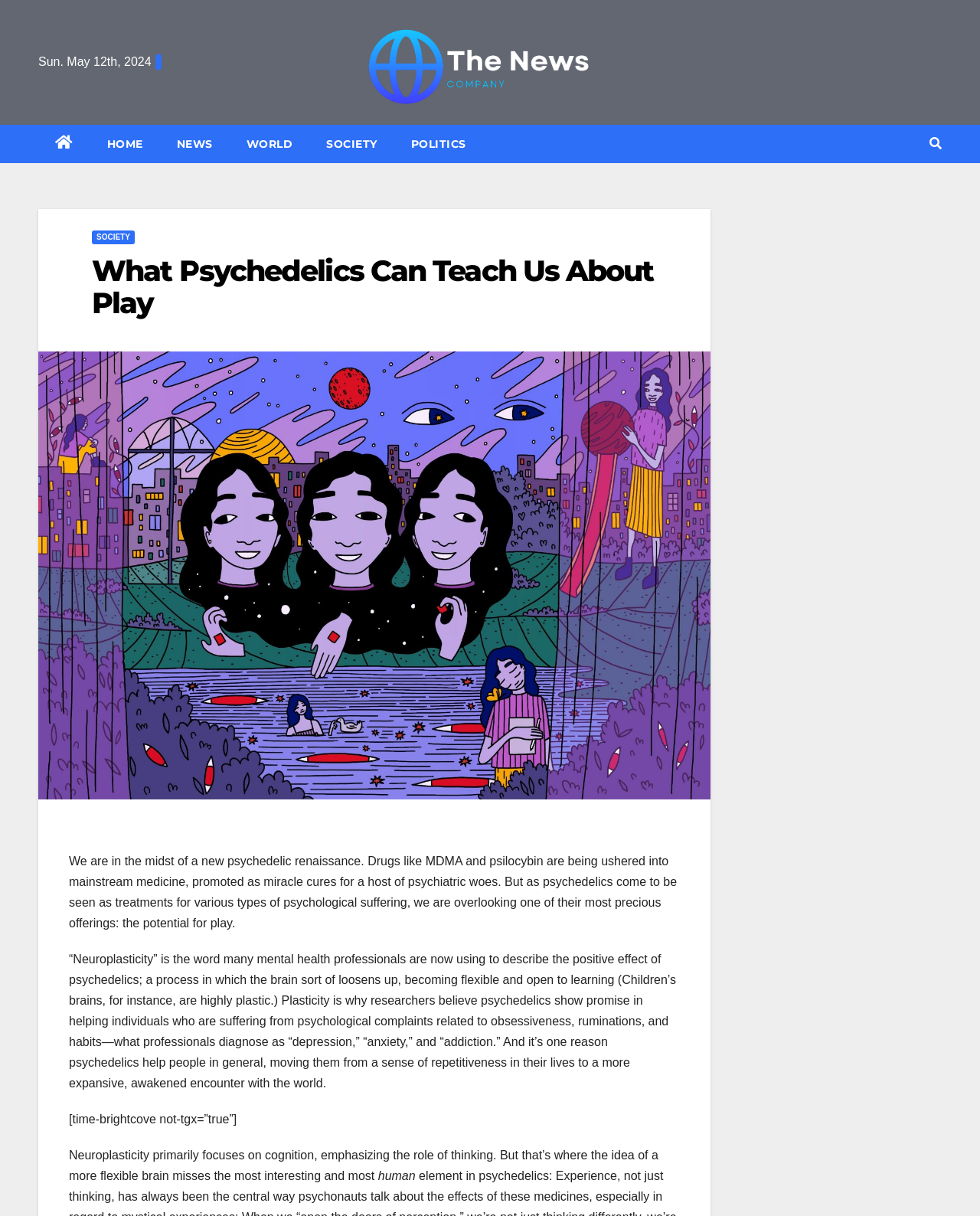What is the date mentioned at the top of the webpage?
Answer the question with a thorough and detailed explanation.

I found the date by looking at the top of the webpage, where I saw a static text element with the content 'Sun. May 12th, 2024'.